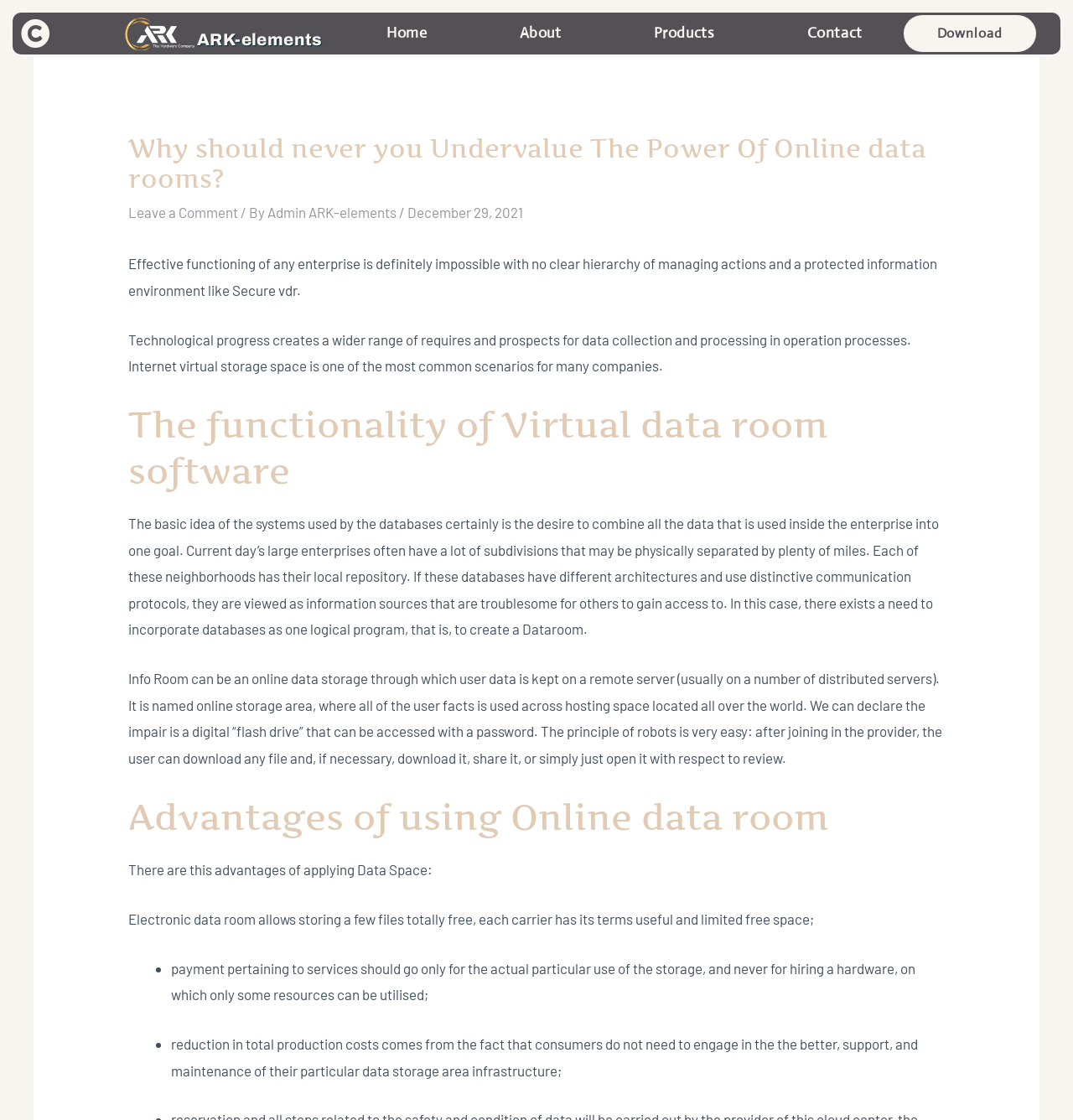Answer the question below with a single word or a brief phrase: 
What is the benefit of not having to engage in data storage infrastructure maintenance?

Cost reduction